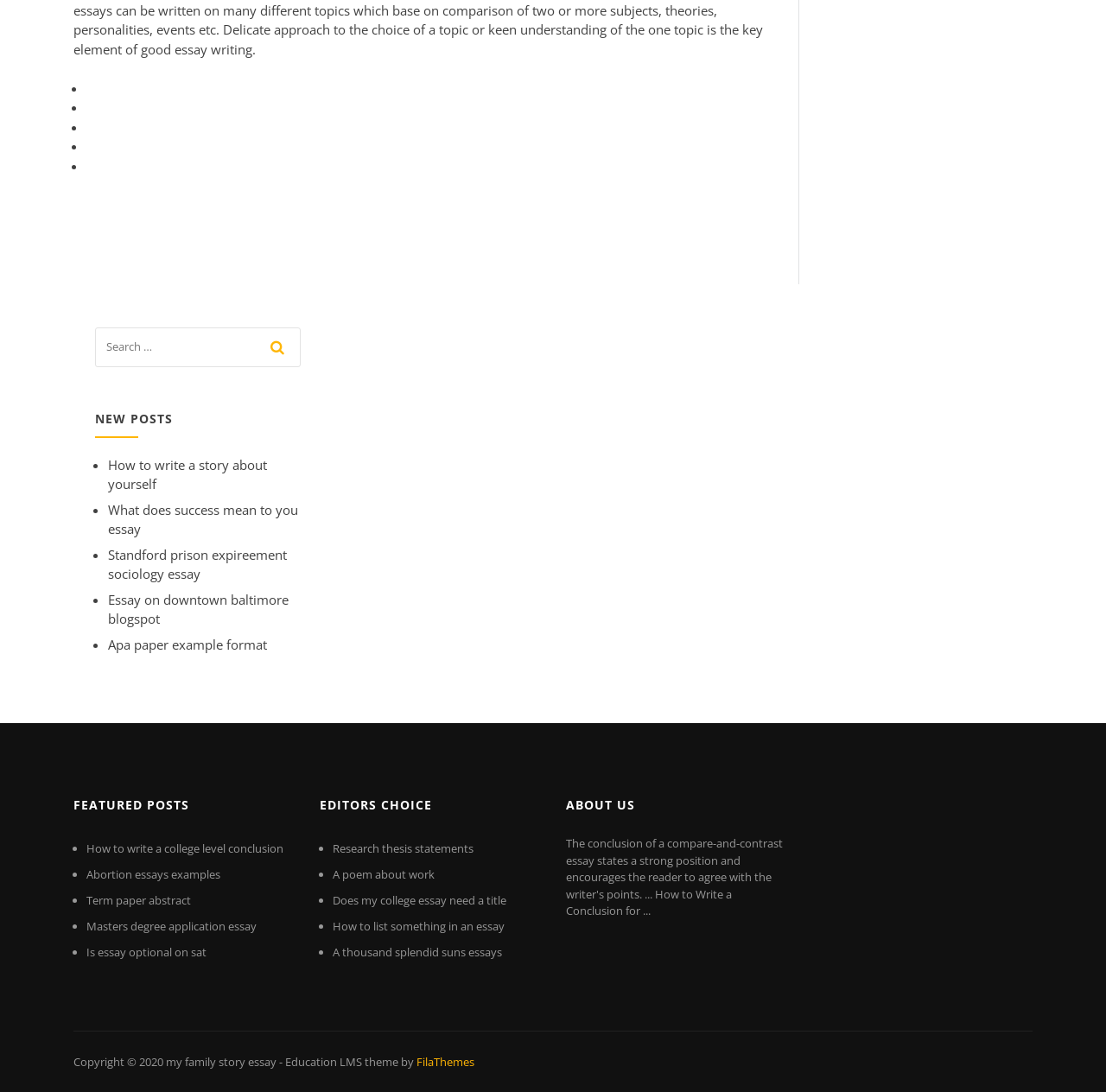What is the function of the list markers on the webpage?
Look at the image and respond with a single word or a short phrase.

To denote list items